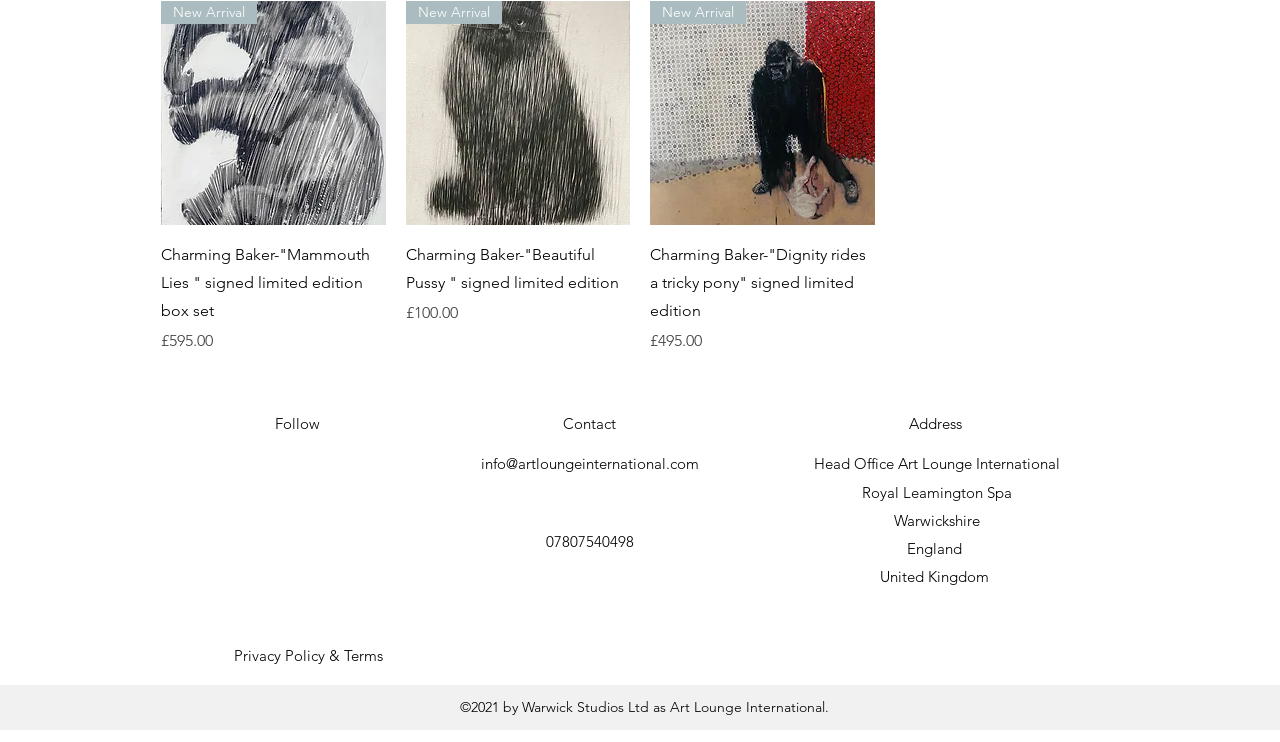Determine the bounding box coordinates for the region that must be clicked to execute the following instruction: "View Charming Baker-'Mammouth Lies ' signed limited edition box set".

[0.126, 0.001, 0.301, 0.304]